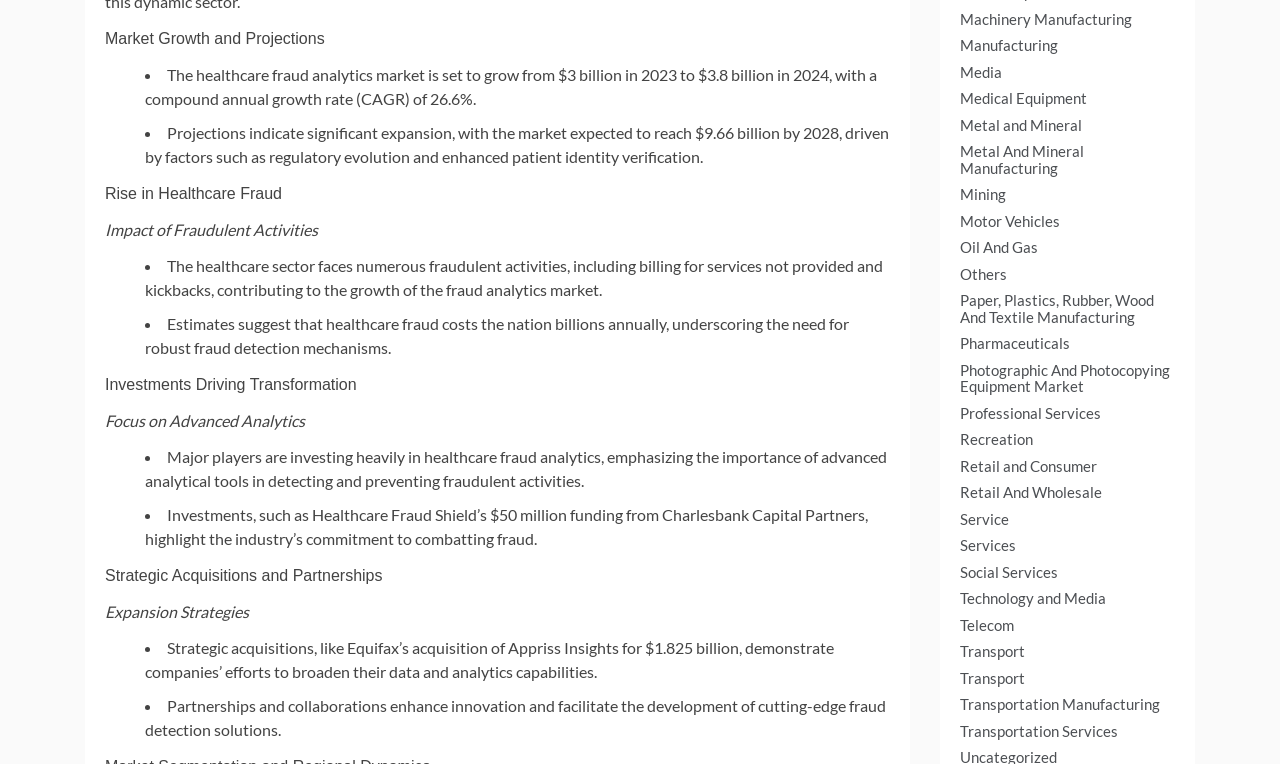Answer the following query with a single word or phrase:
What is the acquisition amount of Appriss Insights by Equifax?

$1.825 billion